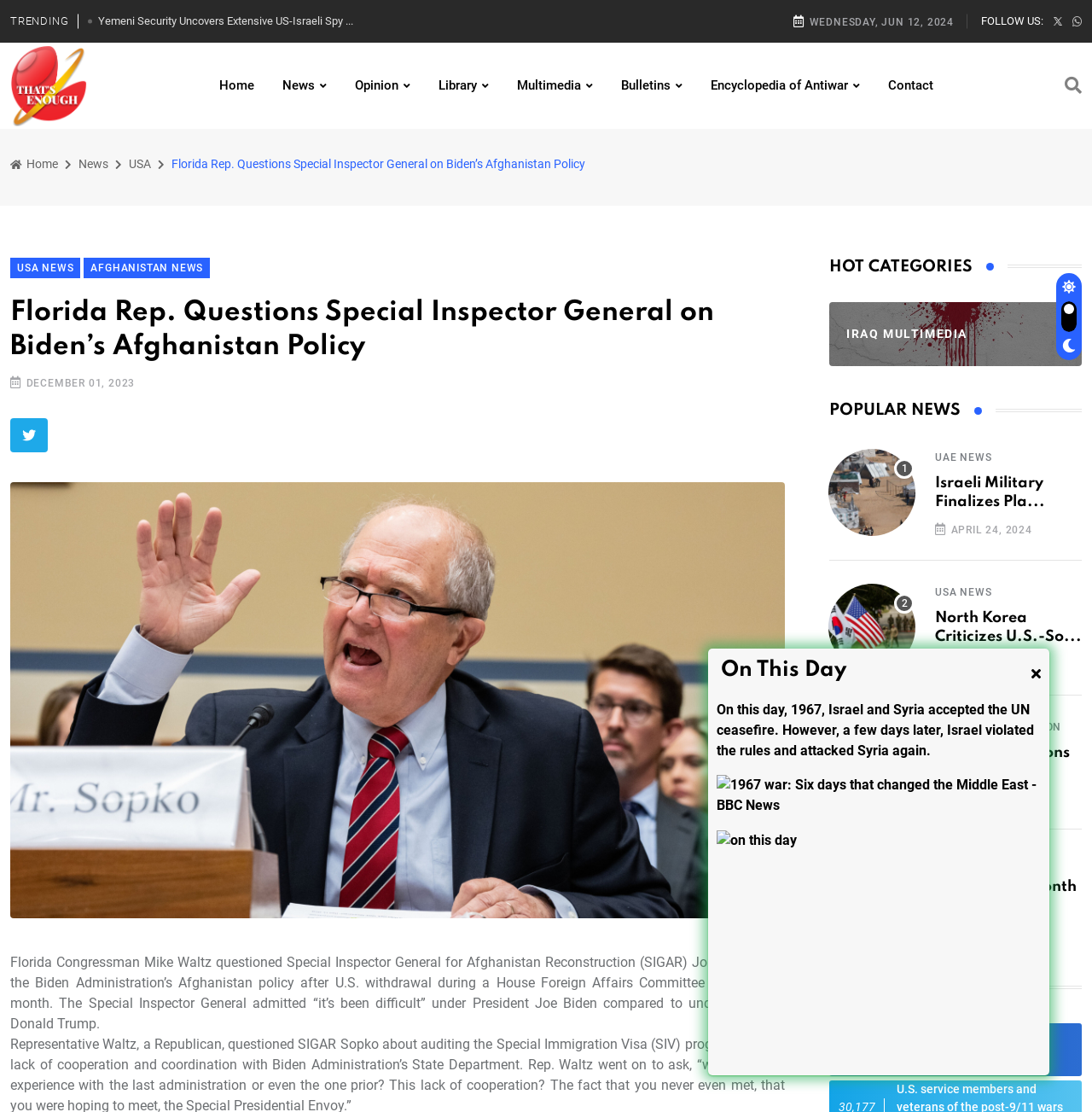What is the name of the congressman mentioned in the article?
Please provide a comprehensive answer based on the details in the screenshot.

I found the name of the congressman by reading the text, which mentions 'Florida Congressman Mike Waltz' as the person who questioned the Special Inspector General.